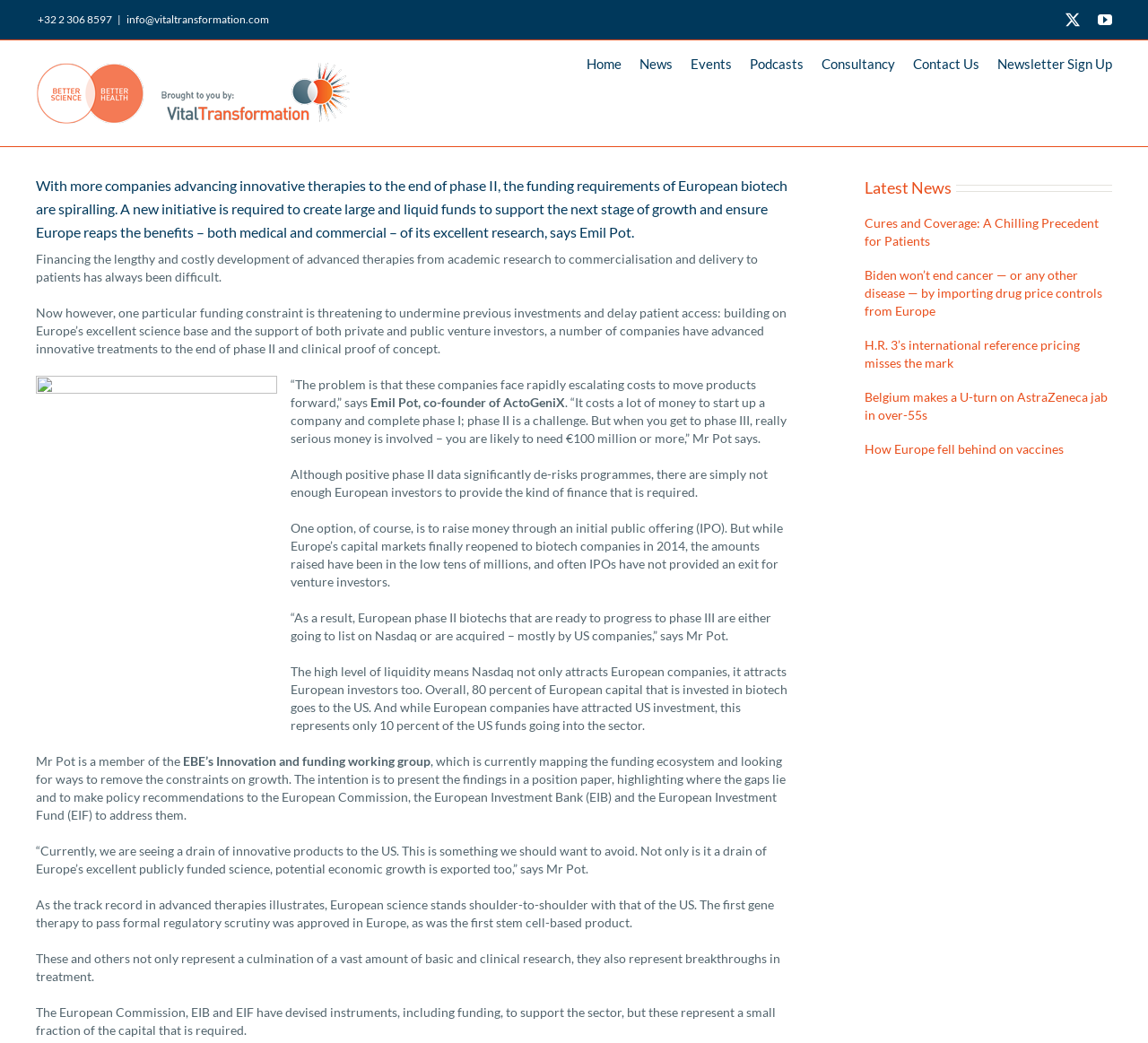Please identify the bounding box coordinates of the element on the webpage that should be clicked to follow this instruction: "Click the 'info@vitaltransformation.com' email link". The bounding box coordinates should be given as four float numbers between 0 and 1, formatted as [left, top, right, bottom].

[0.11, 0.012, 0.234, 0.025]